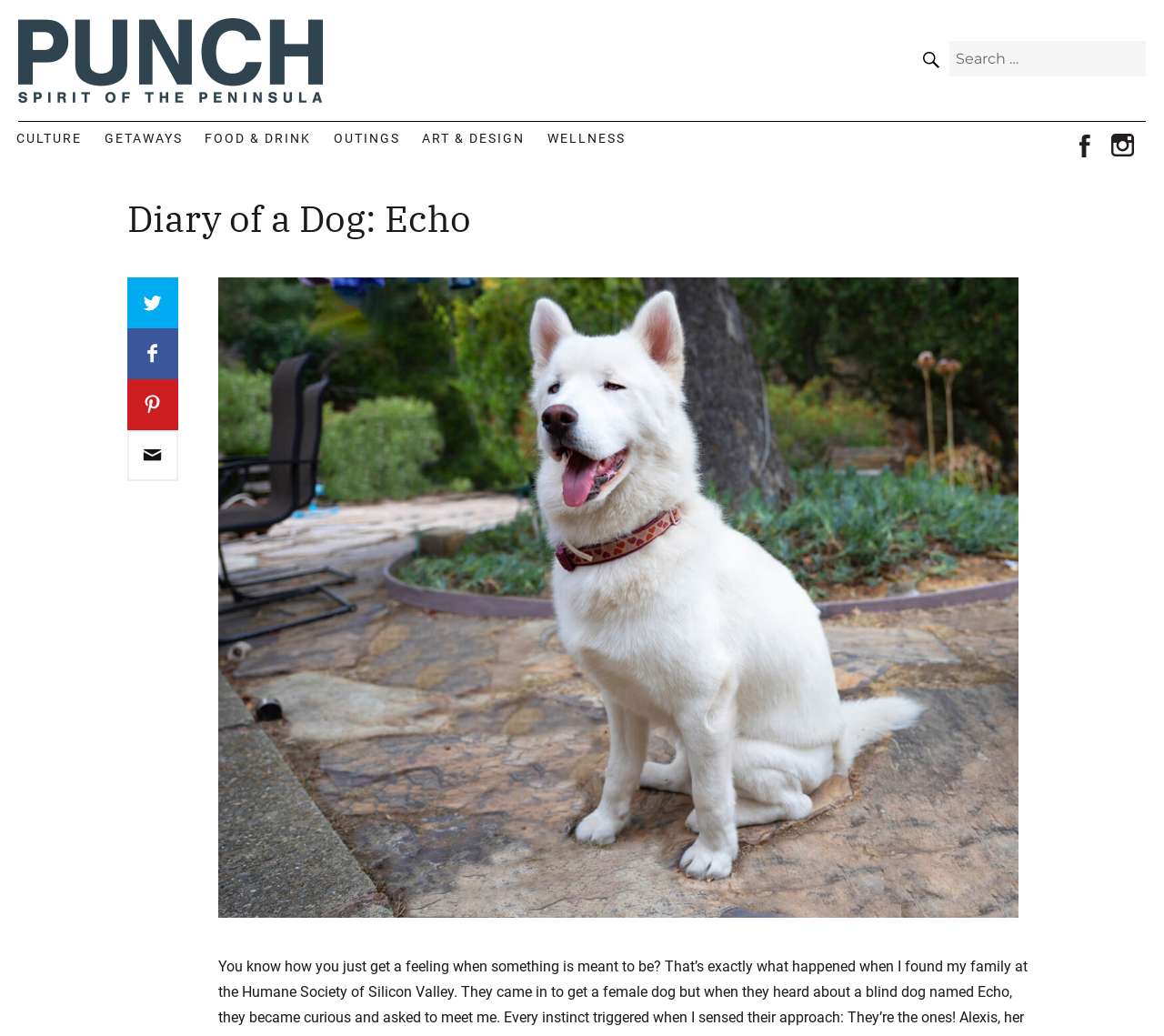How many navigation menus are there?
Use the screenshot to answer the question with a single word or phrase.

2